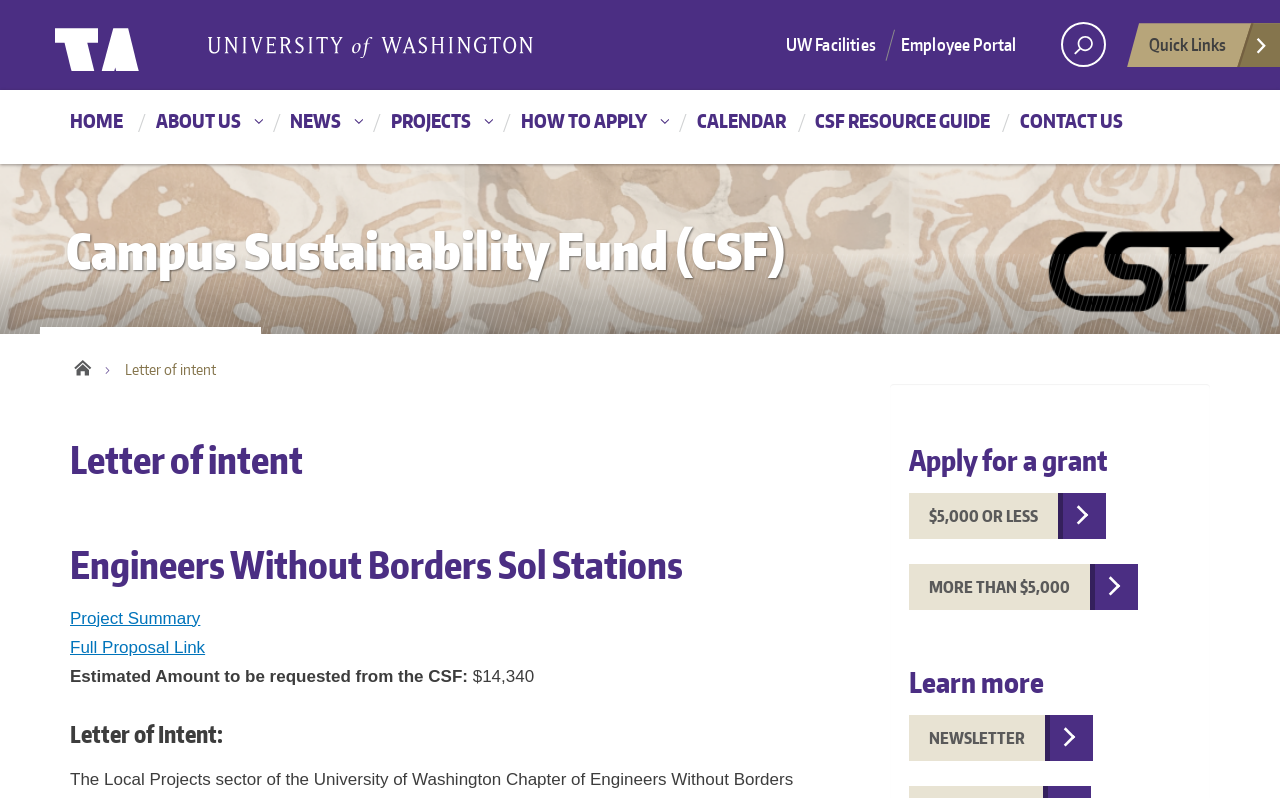What is the name of the university?
Using the image as a reference, give an elaborate response to the question.

I found the answer by looking at the link element with the text 'University of Washington' at the top of the webpage, which suggests that it is the name of the university.